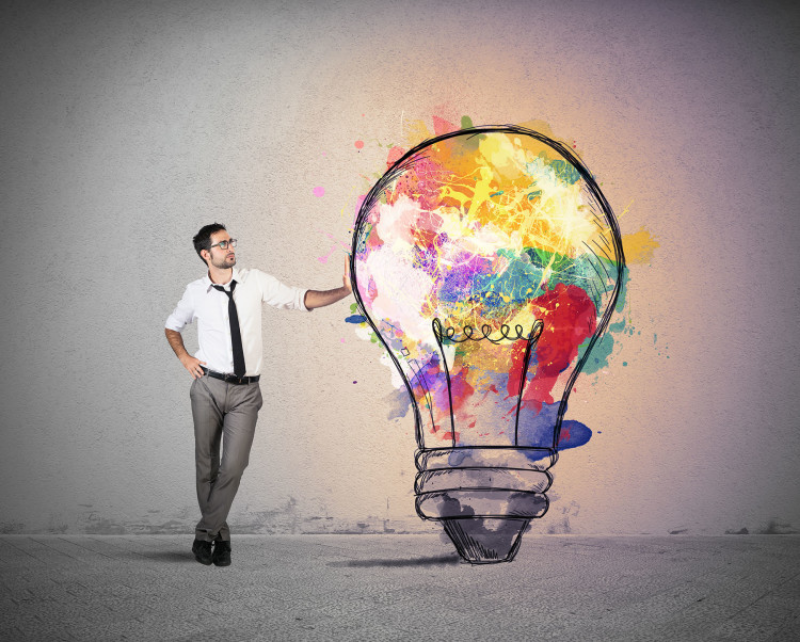Answer the question below in one word or phrase:
What is the symbolic meaning of the light bulb?

ideas and creativity